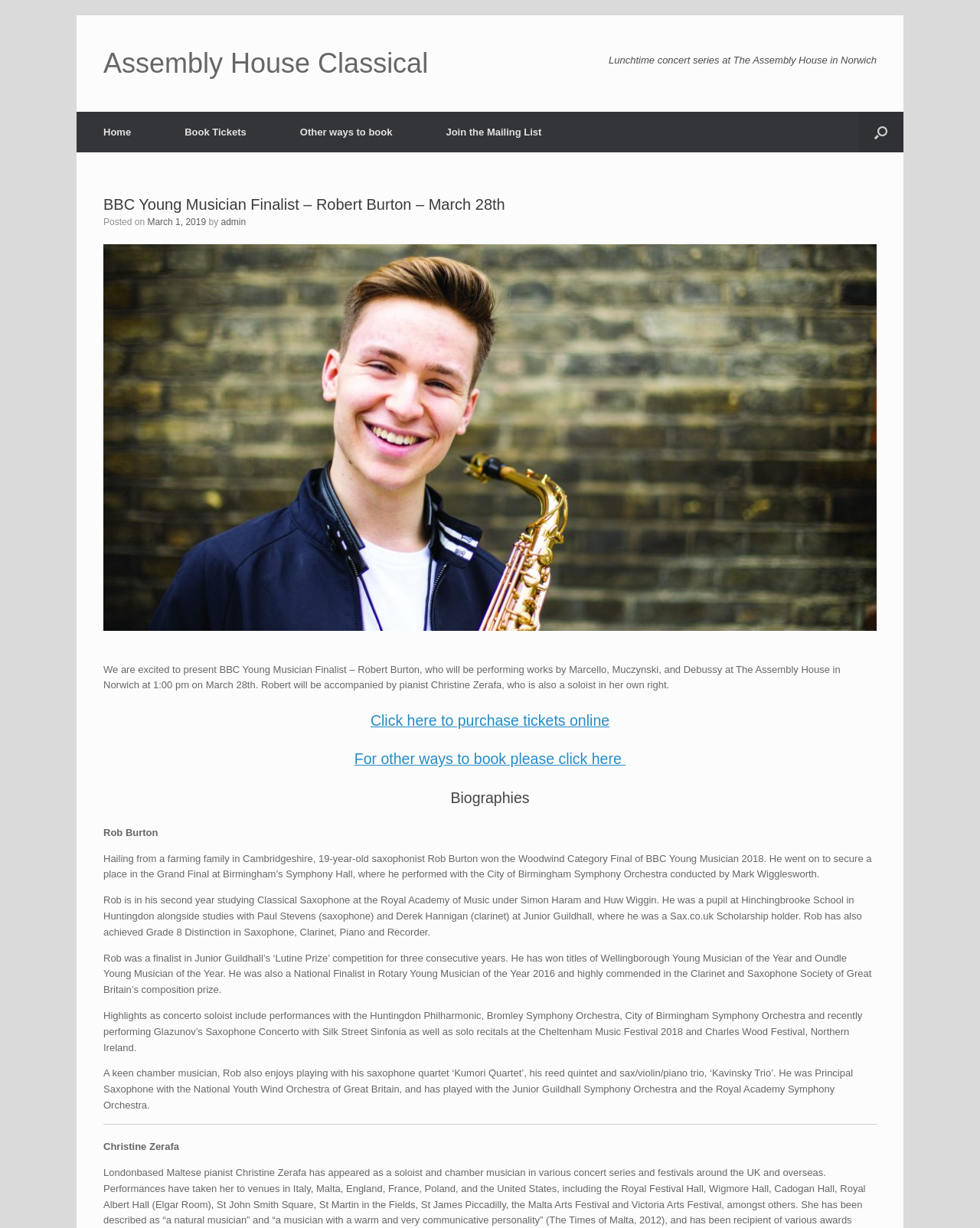Describe all the visual and textual components of the webpage comprehensively.

This webpage is about a lunchtime concert series at The Assembly House in Norwich, featuring BBC Young Musician Finalist Robert Burton. At the top left, there is a "Skip to content" link, followed by a link to "Assembly House Classical". To the right of these links, there is a brief description of the concert series.

Below these elements, there is a navigation menu with links to "Home", "Book Tickets", "Other ways to book", and "Join the Mailing List". On the right side of the navigation menu, there is a search button.

The main content of the webpage is divided into sections. The first section has a heading with the title of the concert, "BBC Young Musician Finalist – Robert Burton – March 28th", along with the date "March 1, 2019" and the author "admin". Below this heading, there is a paragraph describing the concert, including the works to be performed and the accompanist, pianist Christine Zerafa.

The next section has a heading "Click here to purchase tickets online" with a link to buy tickets. Below this, there is another heading "For other ways to book please click here" with a link to explore alternative booking options.

The following section is dedicated to biographies. It starts with a heading "Biographies" and then provides information about Robert Burton, including his background, education, and achievements as a saxophonist. There are several paragraphs describing his experiences, awards, and performances.

Finally, there is a section about Christine Zerafa, the pianist accompanying Robert Burton, with a brief description of her background.